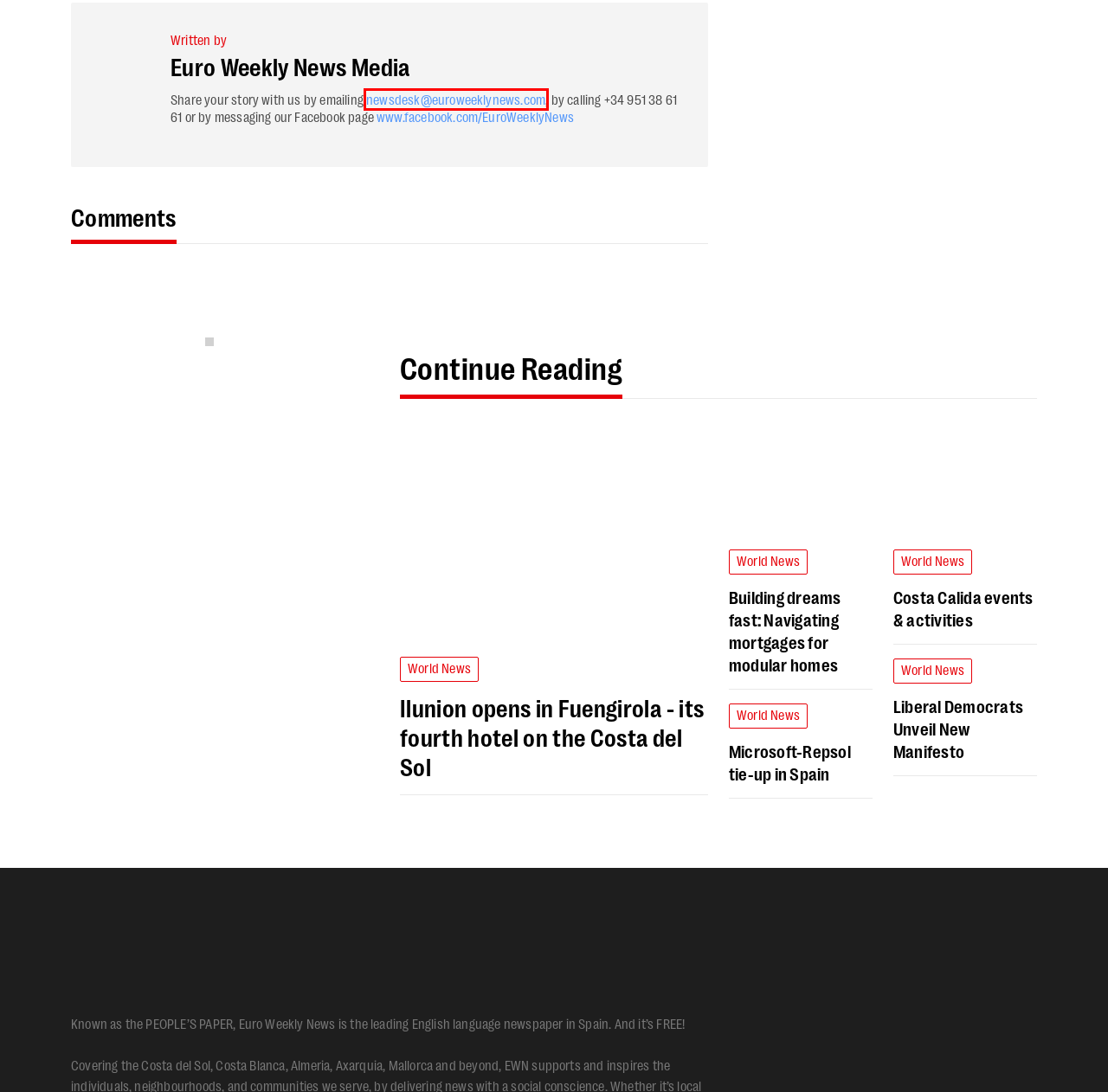Provided is a screenshot of a webpage with a red bounding box around an element. Select the most accurate webpage description for the page that appears after clicking the highlighted element. Here are the candidates:
A. Microsoft-Repsol tie-up in Spain « Euro Weekly News
B. Navigating mortgages for modular homes « Euro Weekly News
C. Category: World News « Euro Weekly News
D. Liberal Democrats Unveil New Manifesto « Euro Weekly News
E. Ilunion opens in Fuengirola - its fourth hotel on the Costa del Sol « Euro Weekly News
F. Author: Euro Weekly News Media « Euro Weekly News
G. Costa Calida events & activities « Euro Weekly News
H. Paris 2024 Olympics spark hotel booking frenzy « Euro Weekly News

F